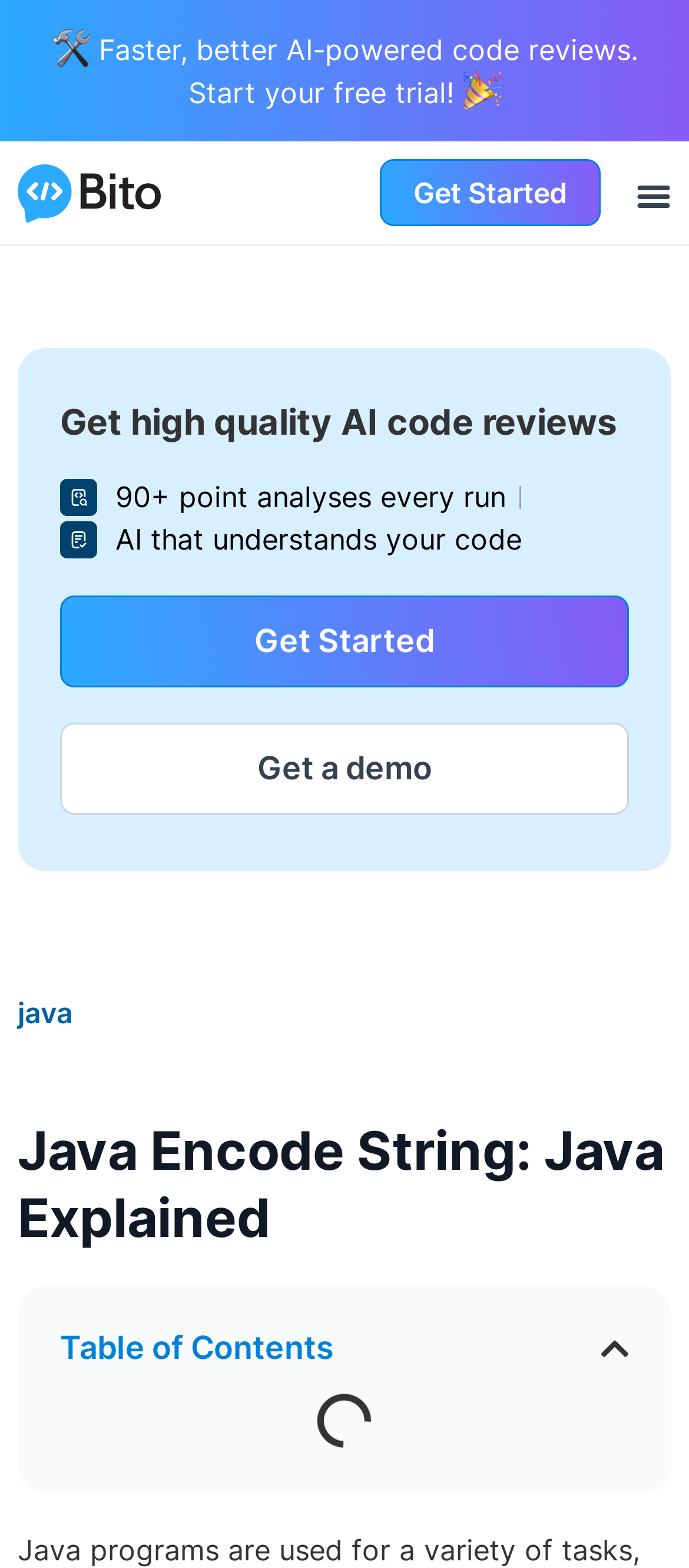Provide the bounding box coordinates of the HTML element this sentence describes: "Get a demo". The bounding box coordinates consist of four float numbers between 0 and 1, i.e., [left, top, right, bottom].

[0.087, 0.461, 0.913, 0.52]